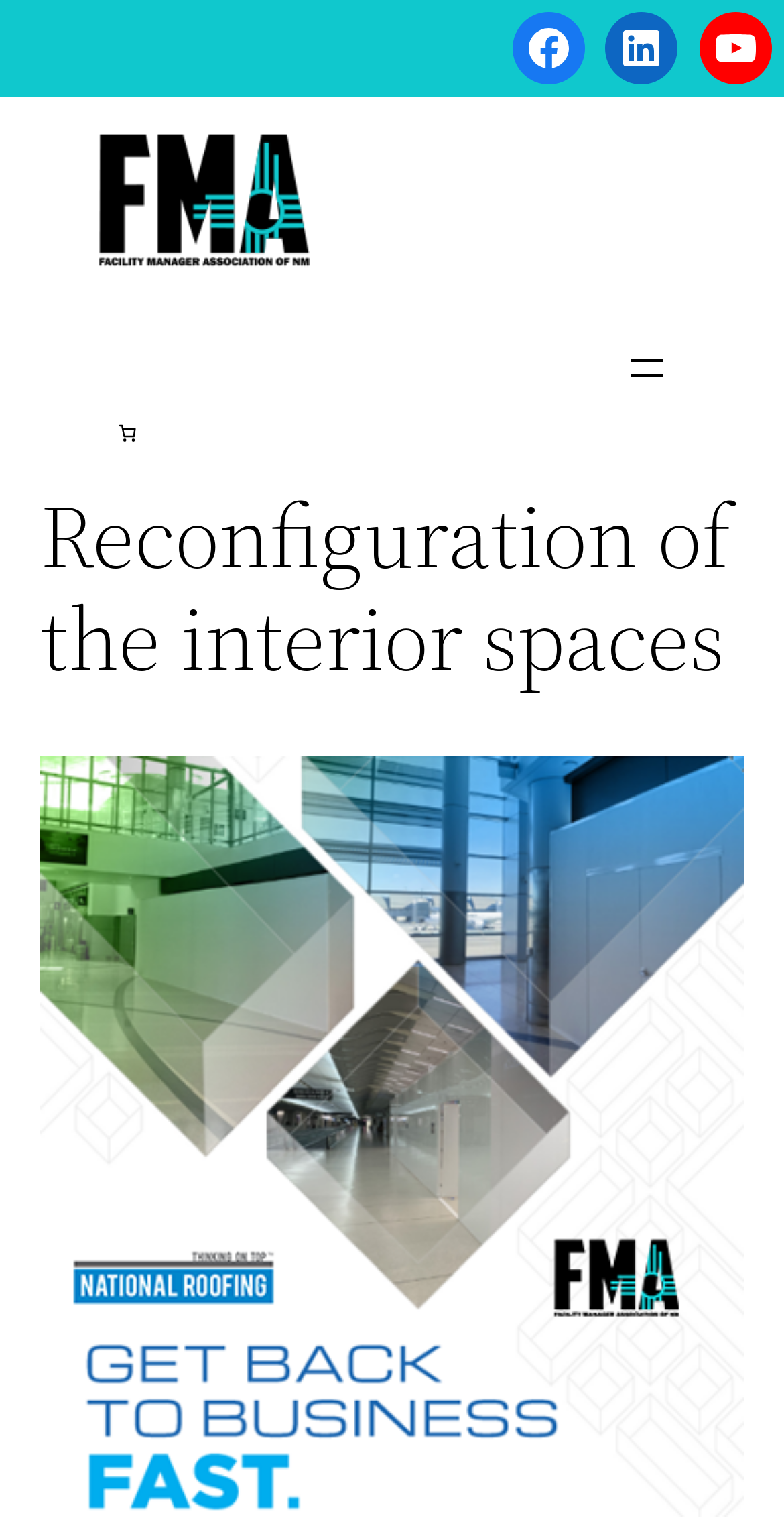Respond to the following question with a brief word or phrase:
How many social media links are there?

3